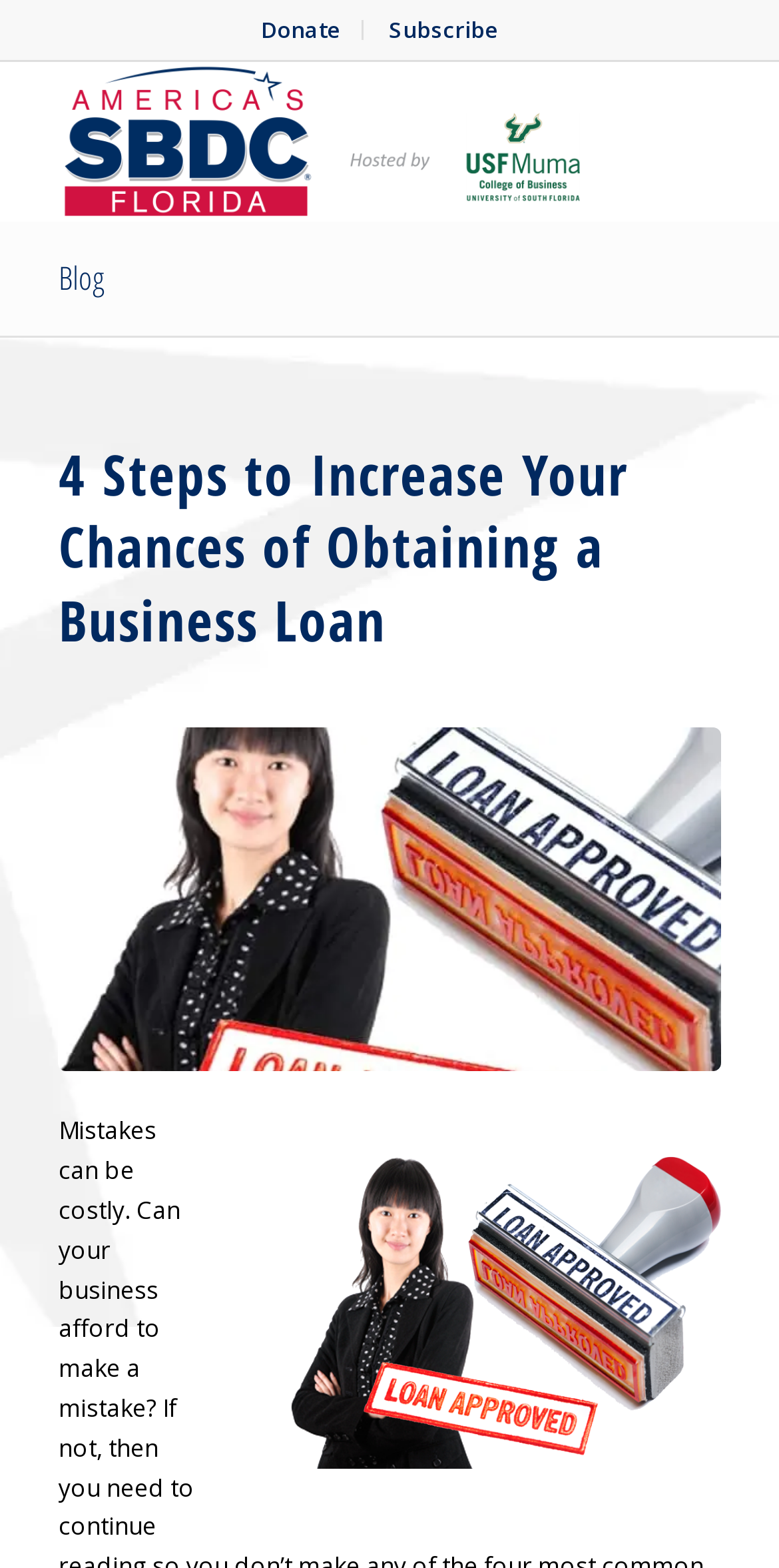From the webpage screenshot, identify the region described by Blog. Provide the bounding box coordinates as (top-left x, top-left y, bottom-right x, bottom-right y), with each value being a floating point number between 0 and 1.

[0.075, 0.163, 0.134, 0.191]